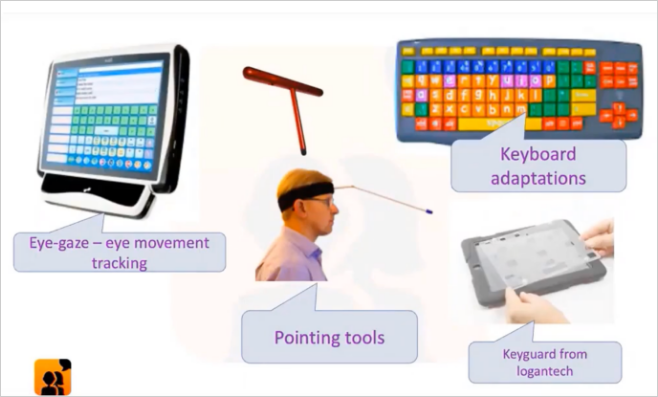Offer an in-depth caption for the image presented.

The image showcases various assistive technologies designed for individuals with fine motor control difficulties. 

1. **Eye-gaze technology**: On the left side, a device illustrates eye movement tracking, enabling users to control applications through their gaze, which is particularly beneficial for those unable to use traditional input methods.

2. **Pointing tools**: Centered is a man wearing a headband equipped with a pointer, which aids in navigating devices or screens by using slight head movements, demonstrating an alternative access method for communication aids.

3. **Keyboard adaptations**: To the right, a specialized keyboard is displayed, featuring larger, color-coded keys to enhance accessibility and ease of use for individuals with varying physical abilities.

4. **Keyguard**: On the far right, a tablet equipped with a keyguard is shown, helping users select options without accidental touches, creating a more controlled and user-friendly experience.

This visual representation underscores the importance of tailored technologies in facilitating communication and interaction for those facing motor challenges, highlighting innovative approaches in assistive technology.